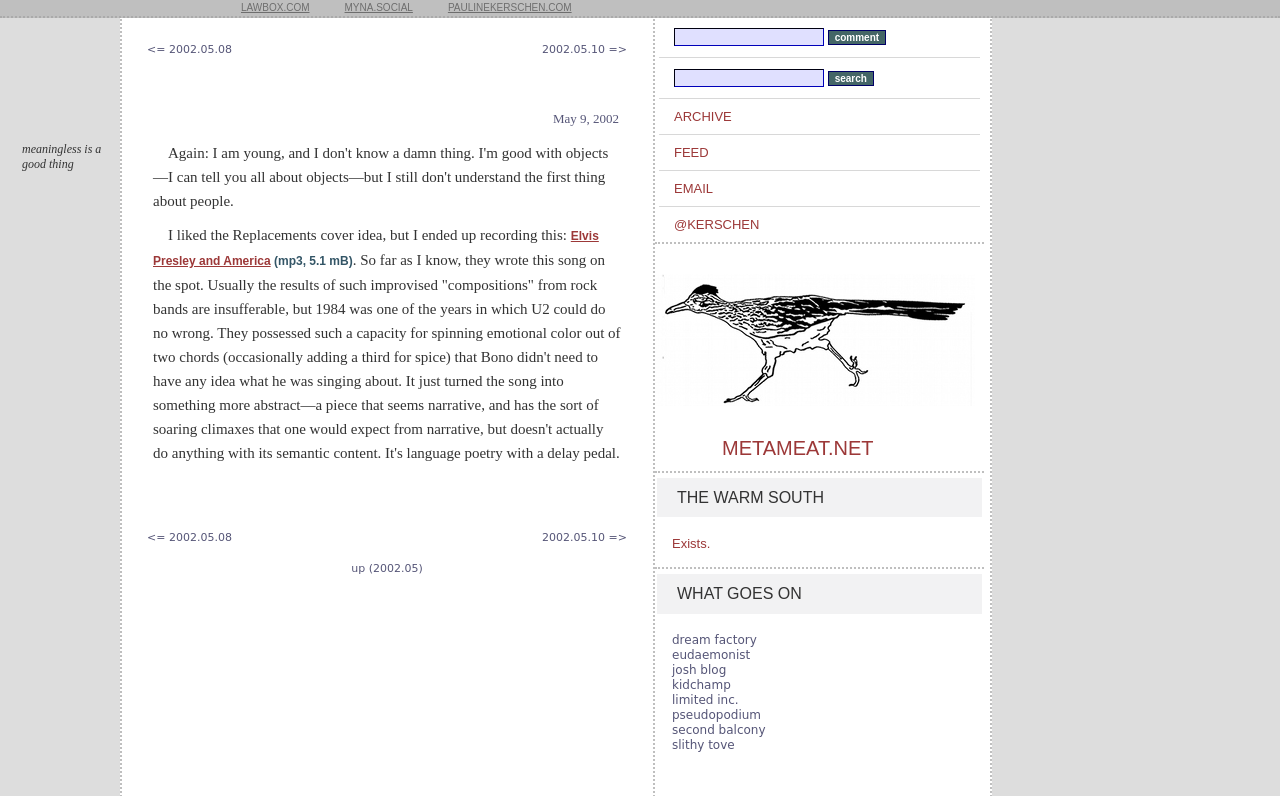Please determine the bounding box coordinates of the element to click on in order to accomplish the following task: "go to ARCHIVE". Ensure the coordinates are four float numbers ranging from 0 to 1, i.e., [left, top, right, bottom].

[0.527, 0.138, 0.766, 0.155]